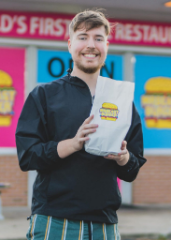What is written on the restaurant's signage?
Using the visual information, respond with a single word or phrase.

OPEN